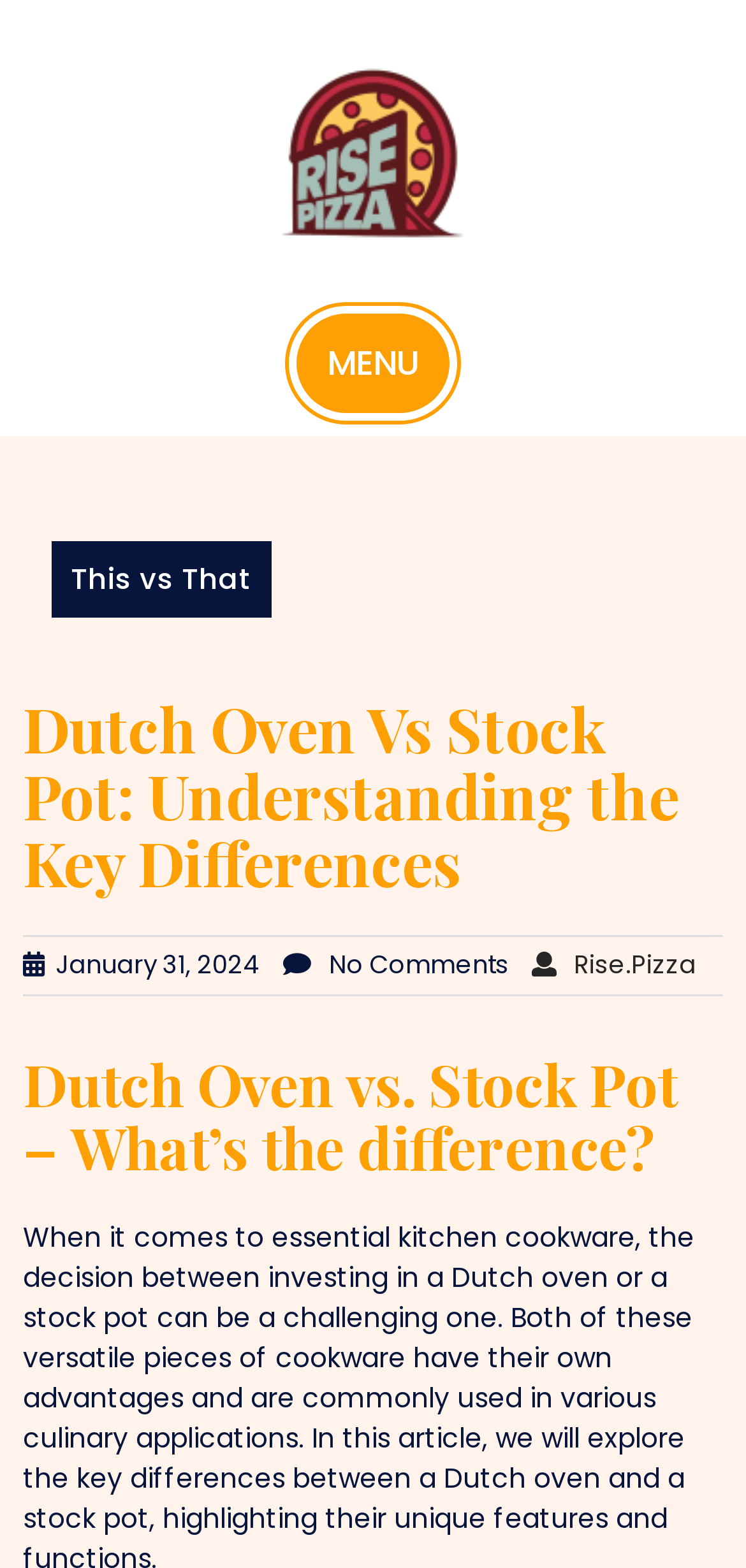Write a detailed summary of the webpage.

The webpage is about comparing Dutch Ovens and Stock Pots, with the main title "Dutch Oven Vs Stock Pot: Understanding the Key Differences" prominently displayed near the top. 

At the top left, there is a logo of "Rise.pizza" which is an image accompanied by a link to the same website. Next to the logo, there is a tab labeled "MENU". 

Below the logo and the tab, there are two headers. The first header contains a link to "This vs That", and the second header displays the main title of the webpage again. 

On the right side of the main title, there are four lines of text. The first line shows the date "January 31, 2024", followed by two empty lines, and then a line stating "No Comments" and another line with the text "Rise.Pizza". 

Further down the page, there is a subheading "Dutch Oven vs. Stock Pot – What’s the difference?" which is likely the start of the main content discussing the differences between Dutch Ovens and Stock Pots.